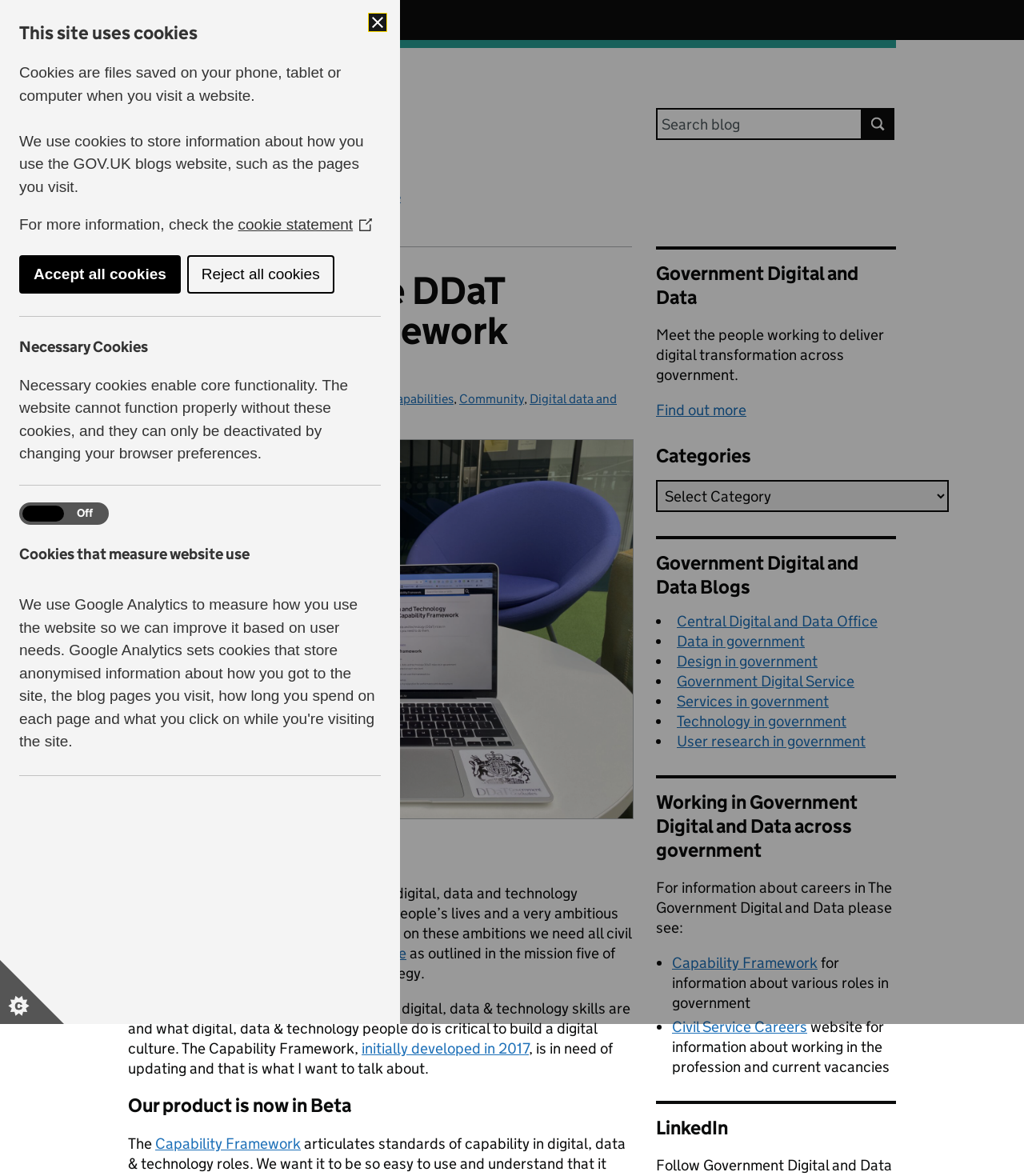Please provide a one-word or short phrase answer to the question:
What is the purpose of the Capability Framework?

To build a digital culture